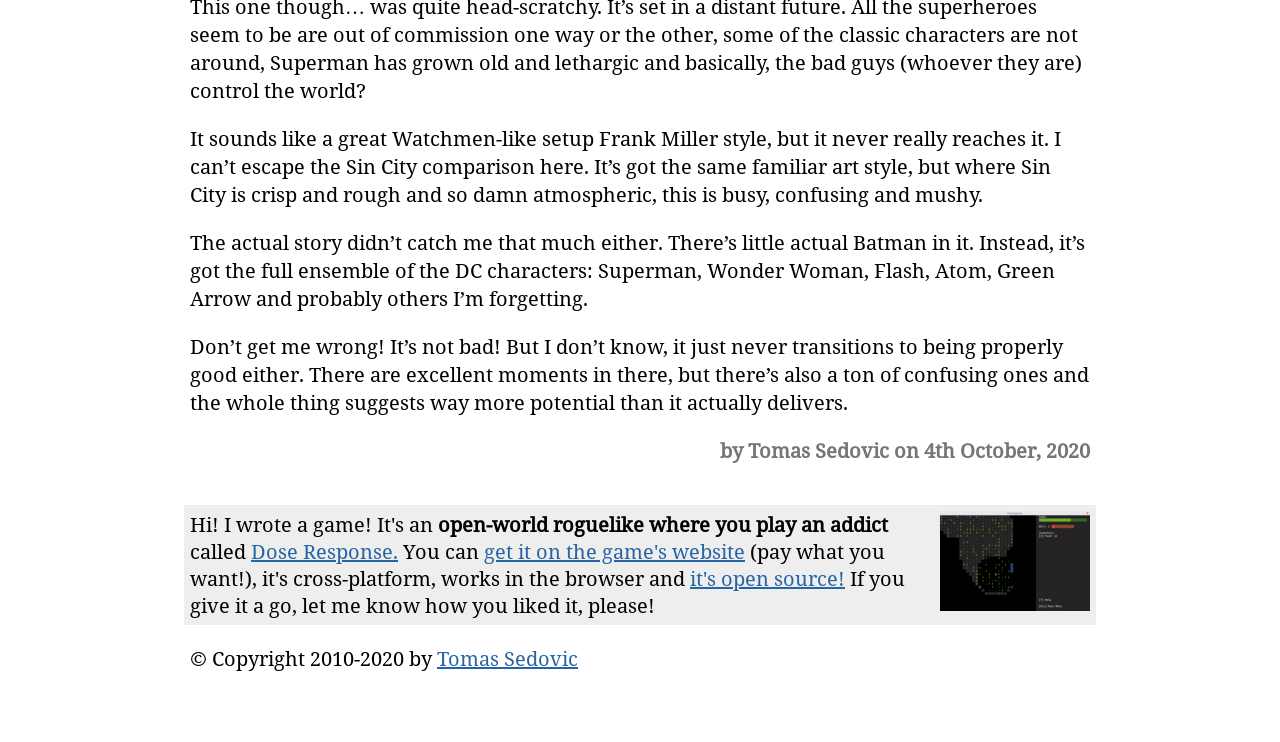Using the webpage screenshot, locate the HTML element that fits the following description and provide its bounding box: "it's open source!".

[0.539, 0.761, 0.66, 0.798]